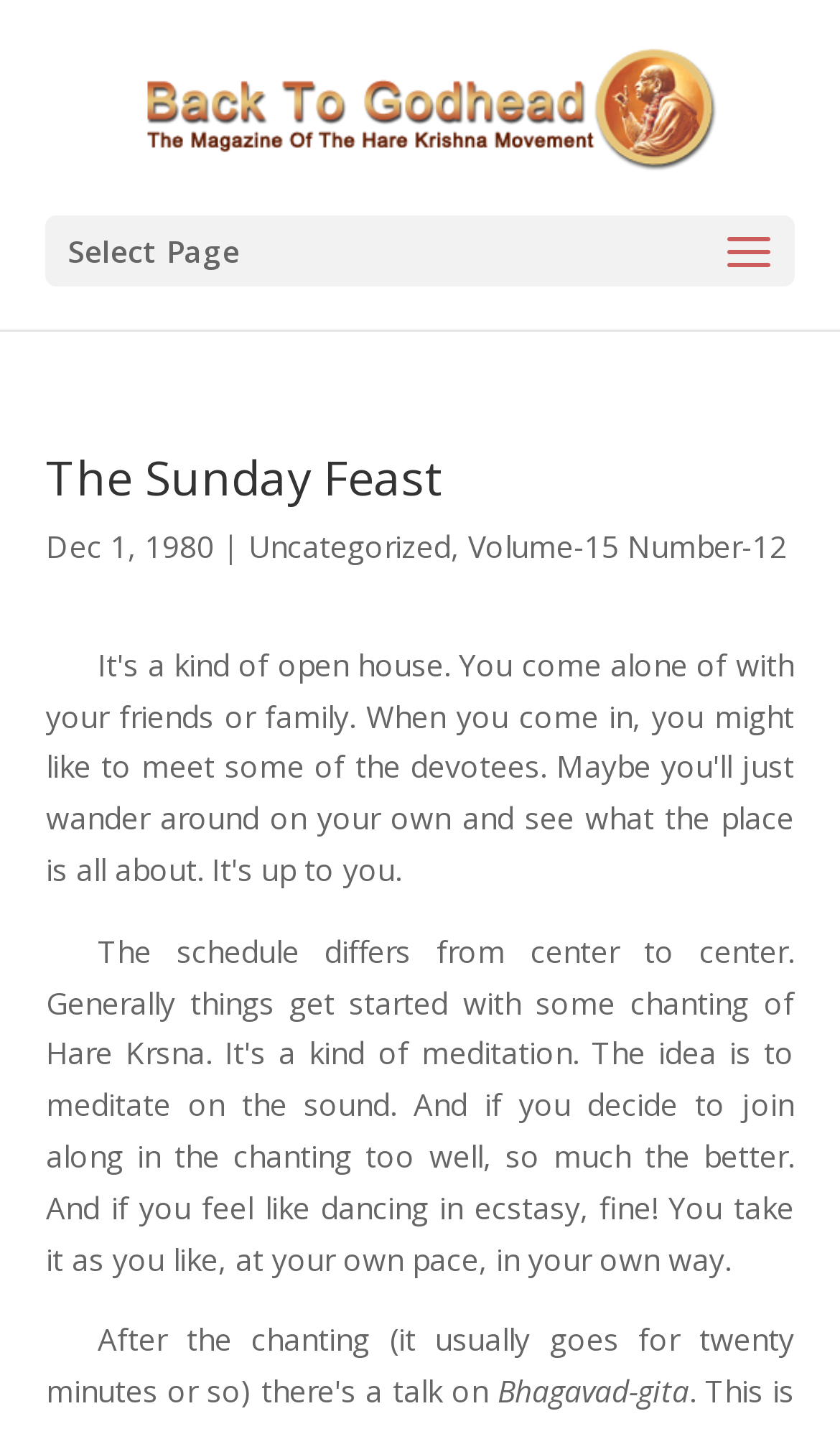What is the date of the article?
Using the image as a reference, deliver a detailed and thorough answer to the question.

I found the date of the article by looking at the static text element that says 'Dec 1, 1980' which is located below the main heading 'The Sunday Feast'.